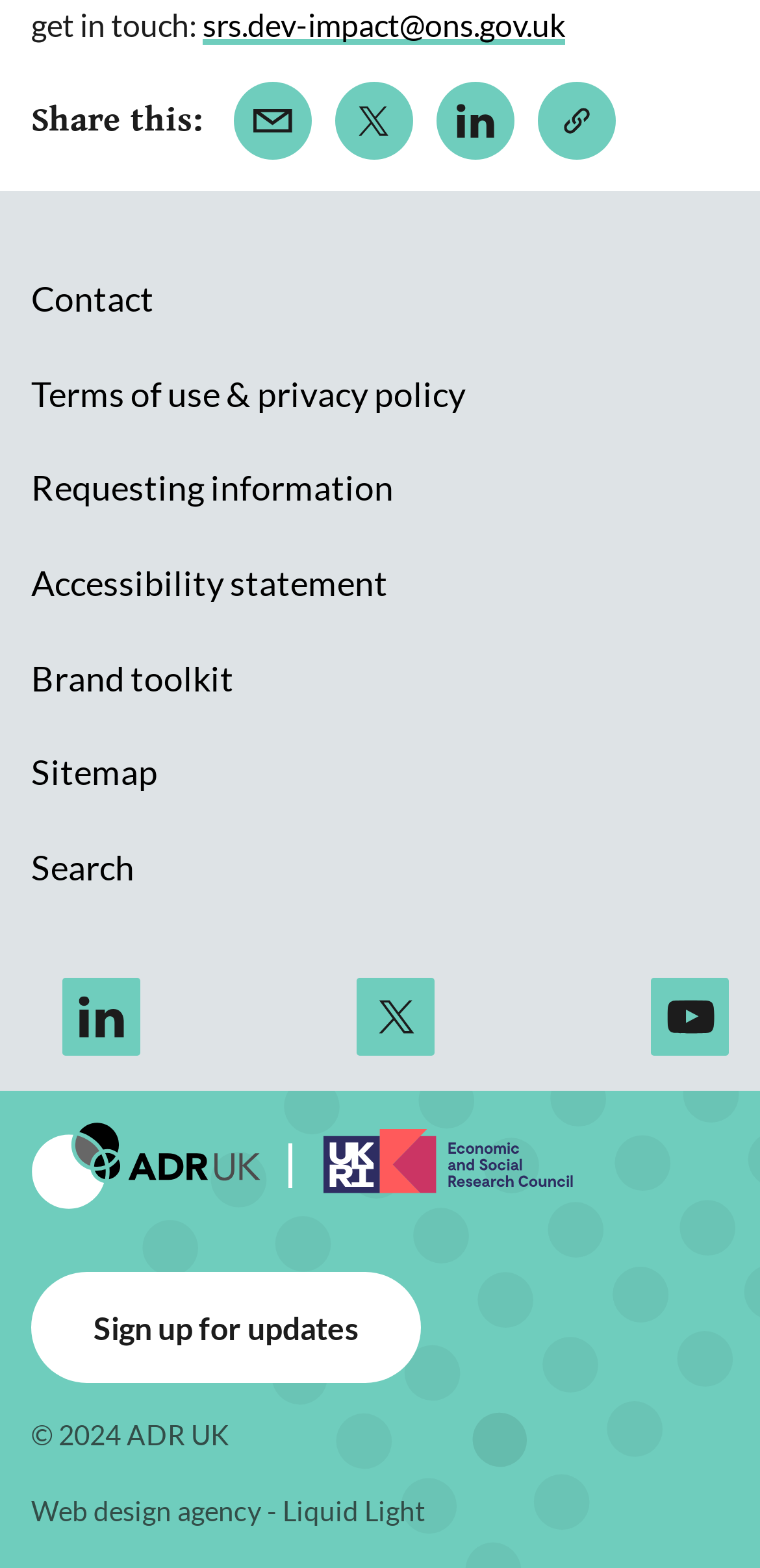Identify the bounding box coordinates of the section that should be clicked to achieve the task described: "Search the website".

[0.041, 0.524, 0.177, 0.584]